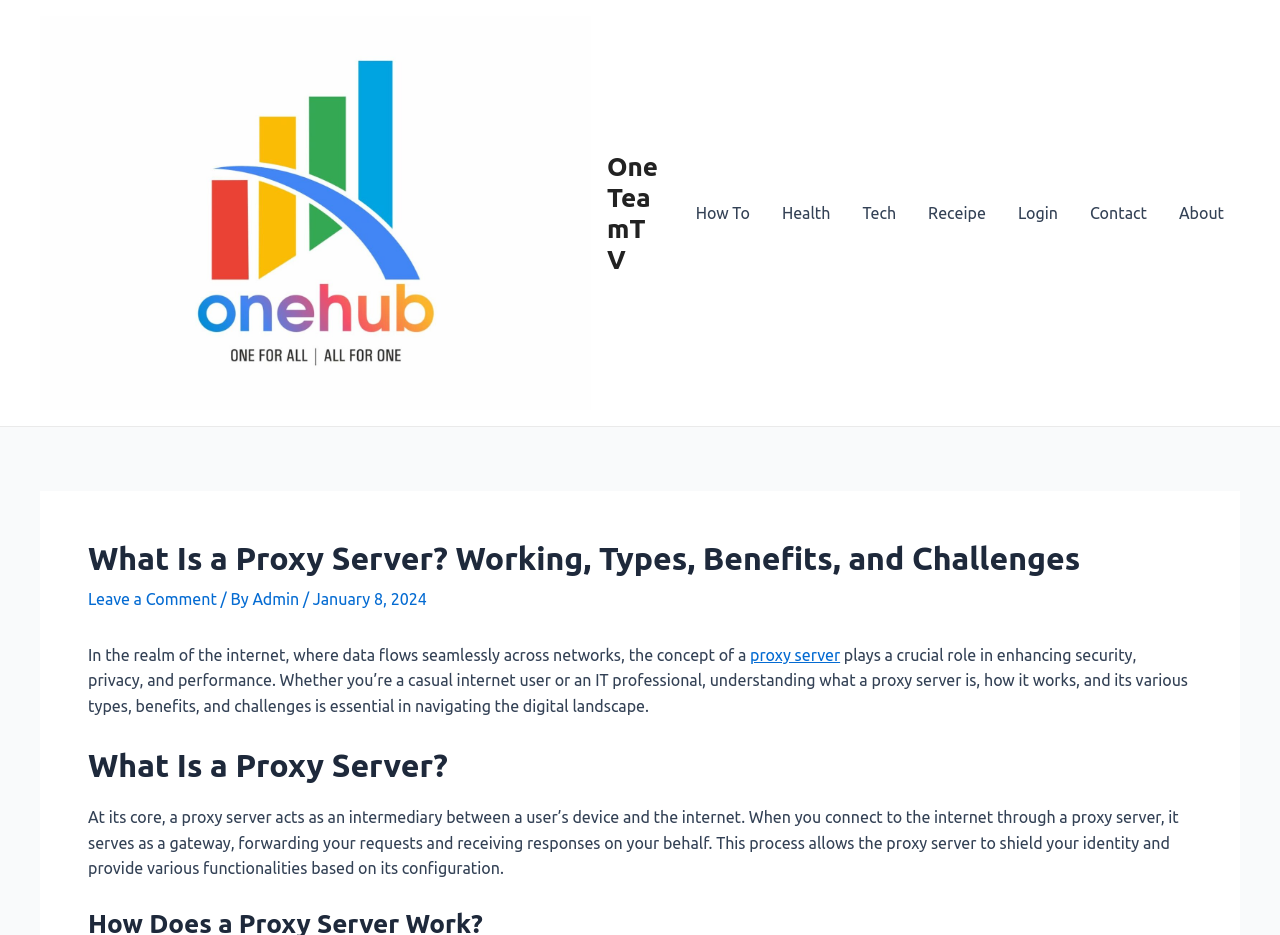Provide the bounding box coordinates for the specified HTML element described in this description: "Health". The coordinates should be four float numbers ranging from 0 to 1, in the format [left, top, right, bottom].

[0.598, 0.185, 0.661, 0.271]